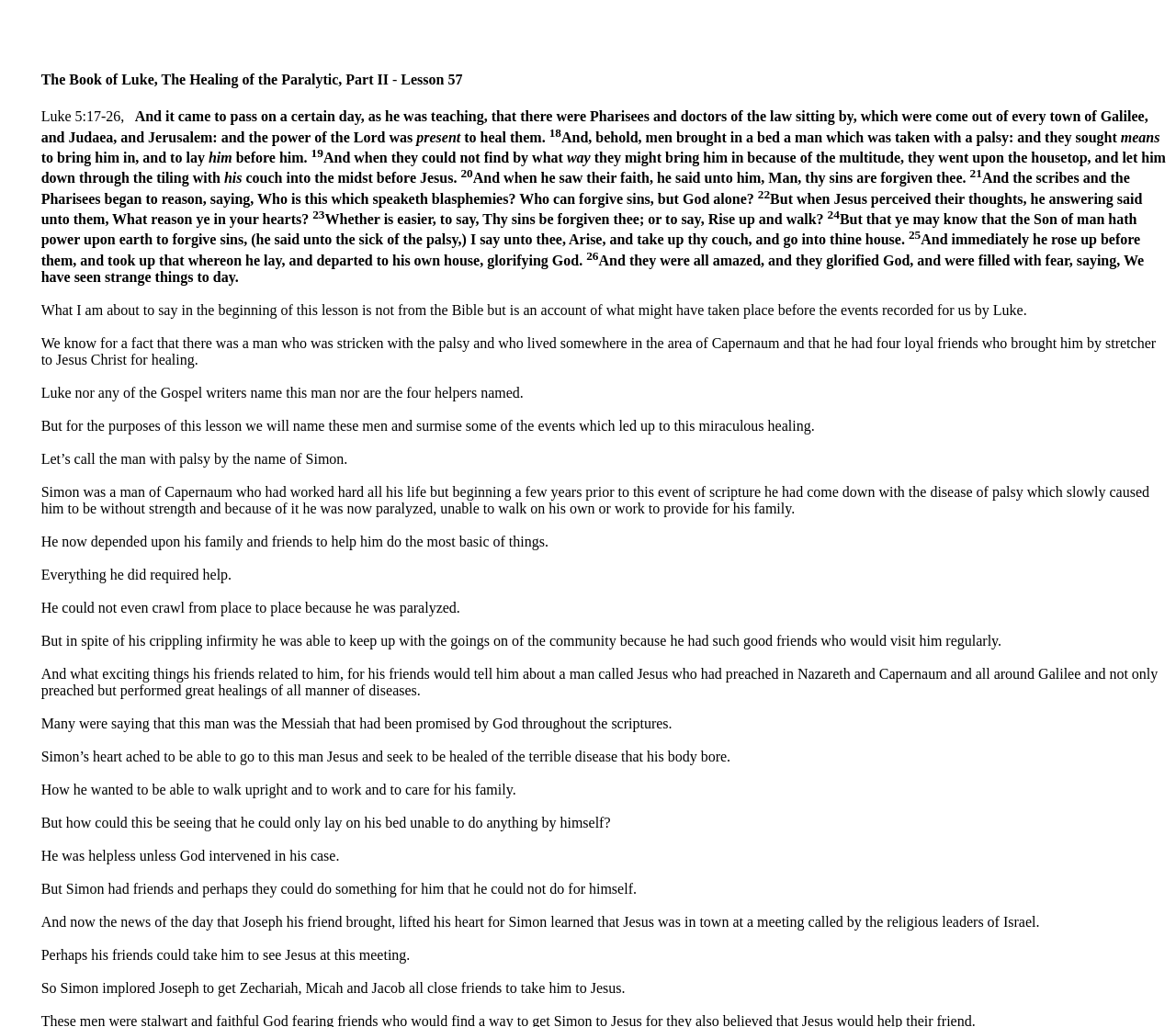Please give a succinct answer to the question in one word or phrase:
What is Simon's condition?

Paralyzed